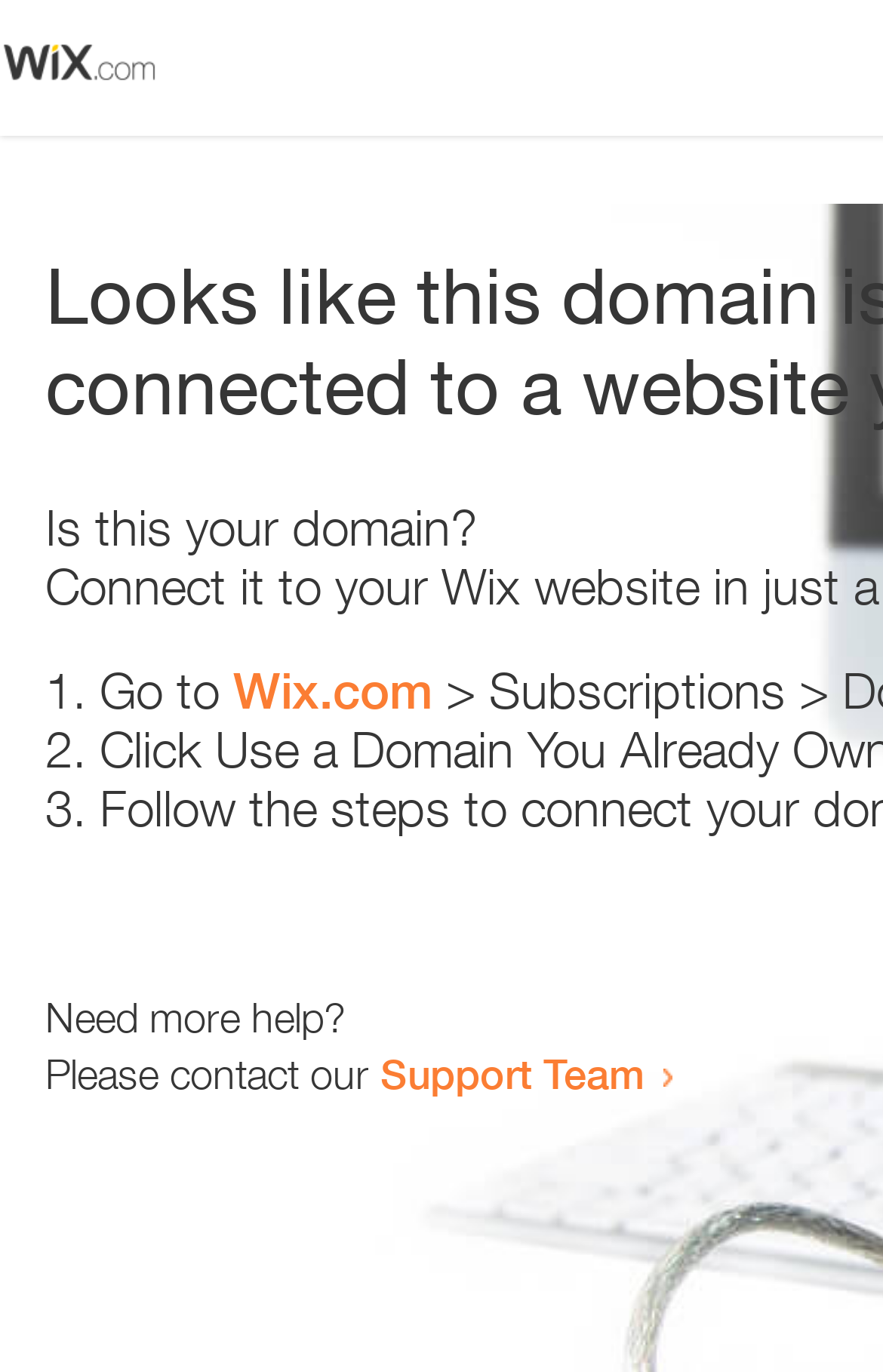Provide the bounding box coordinates of the HTML element this sentence describes: "Support Team". The bounding box coordinates consist of four float numbers between 0 and 1, i.e., [left, top, right, bottom].

[0.431, 0.764, 0.731, 0.8]